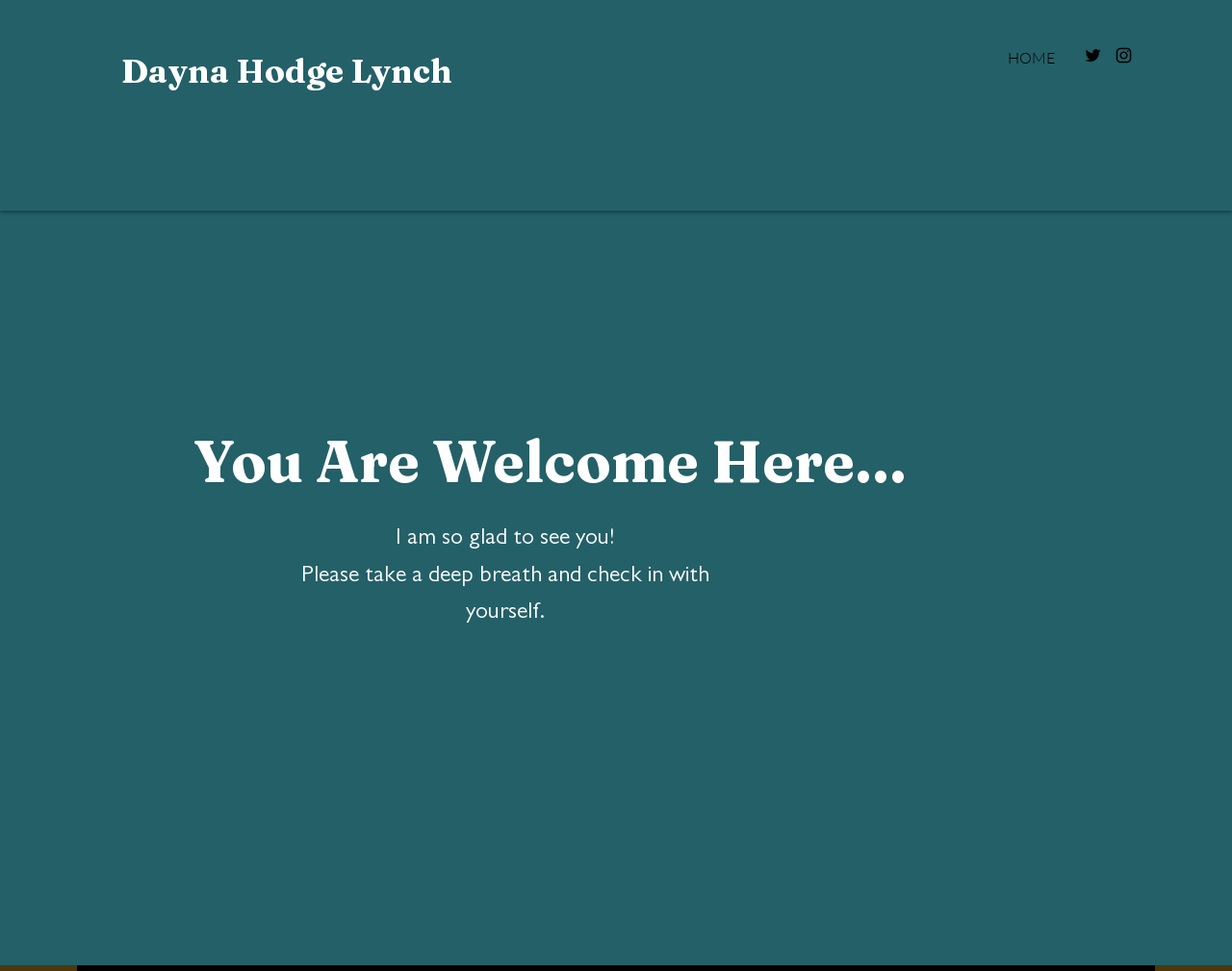Using the details in the image, give a detailed response to the question below:
What is the tone of the webpage?

I inferred this by reading the text elements which use phrases like 'You Are Welcome Here...' and 'Please take a deep breath and check in with yourself.' which convey a sense of warmth and relaxation.